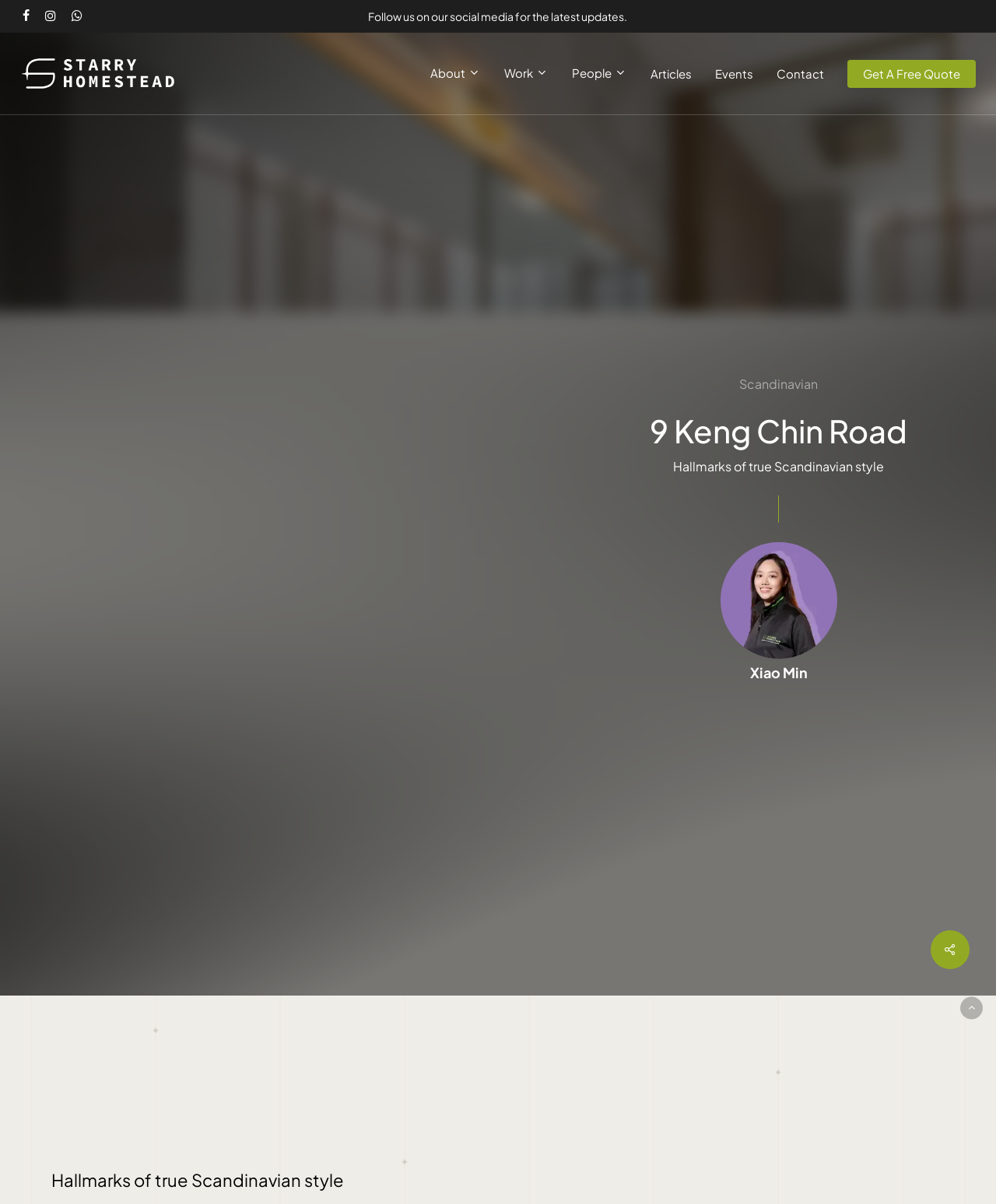What is the name of the person associated with the project?
Could you answer the question in a detailed manner, providing as much information as possible?

I found this answer by examining the heading element with the text 'Xiao Min' at coordinates [0.641, 0.547, 0.923, 0.569]. This heading is likely referring to a person involved in the project.